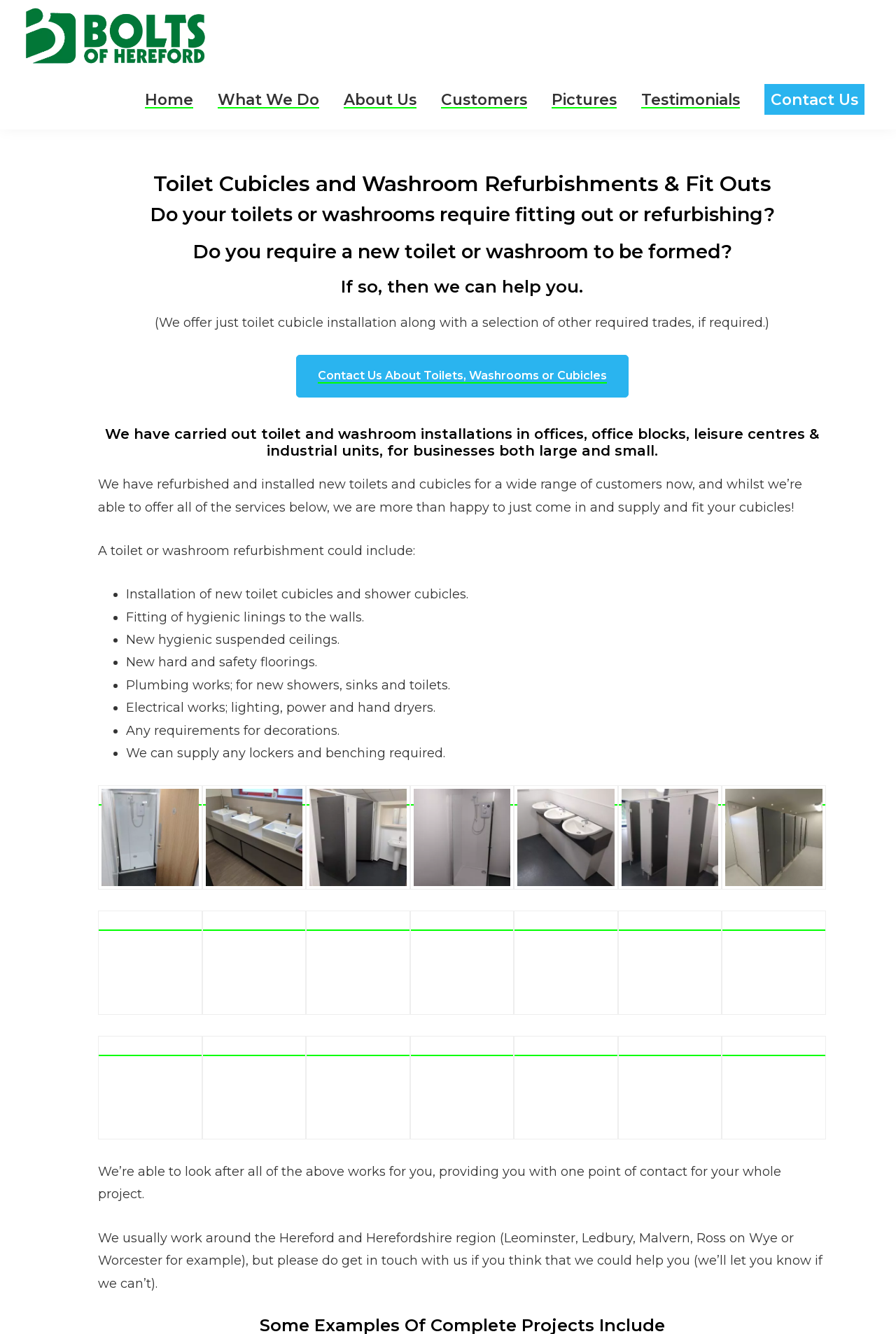Using the provided element description: "Customers", identify the bounding box coordinates. The coordinates should be four floats between 0 and 1 in the order [left, top, right, bottom].

[0.492, 0.069, 0.588, 0.082]